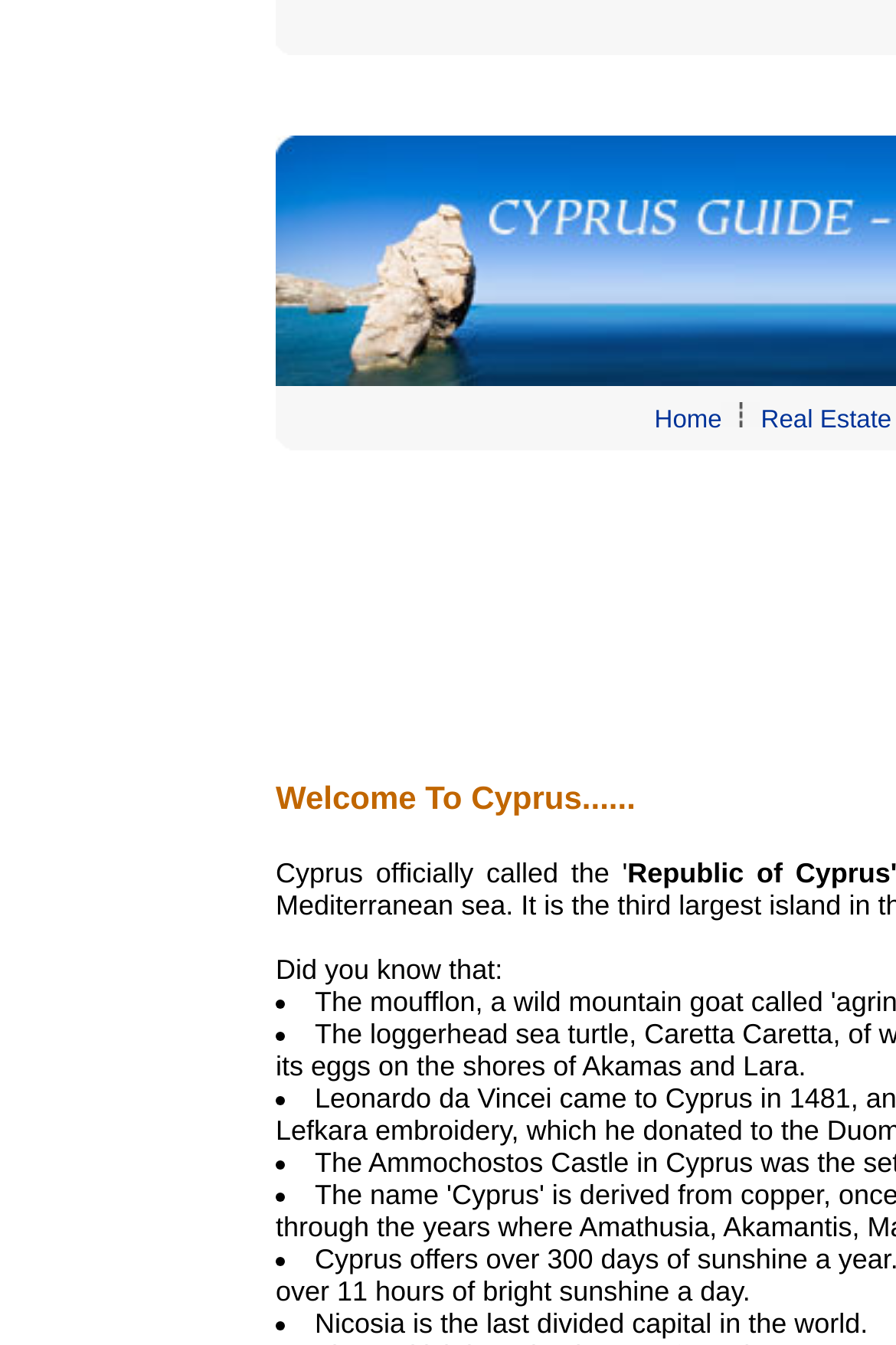Extract the bounding box coordinates for the HTML element that matches this description: "Home". The coordinates should be four float numbers between 0 and 1, i.e., [left, top, right, bottom].

[0.73, 0.302, 0.806, 0.323]